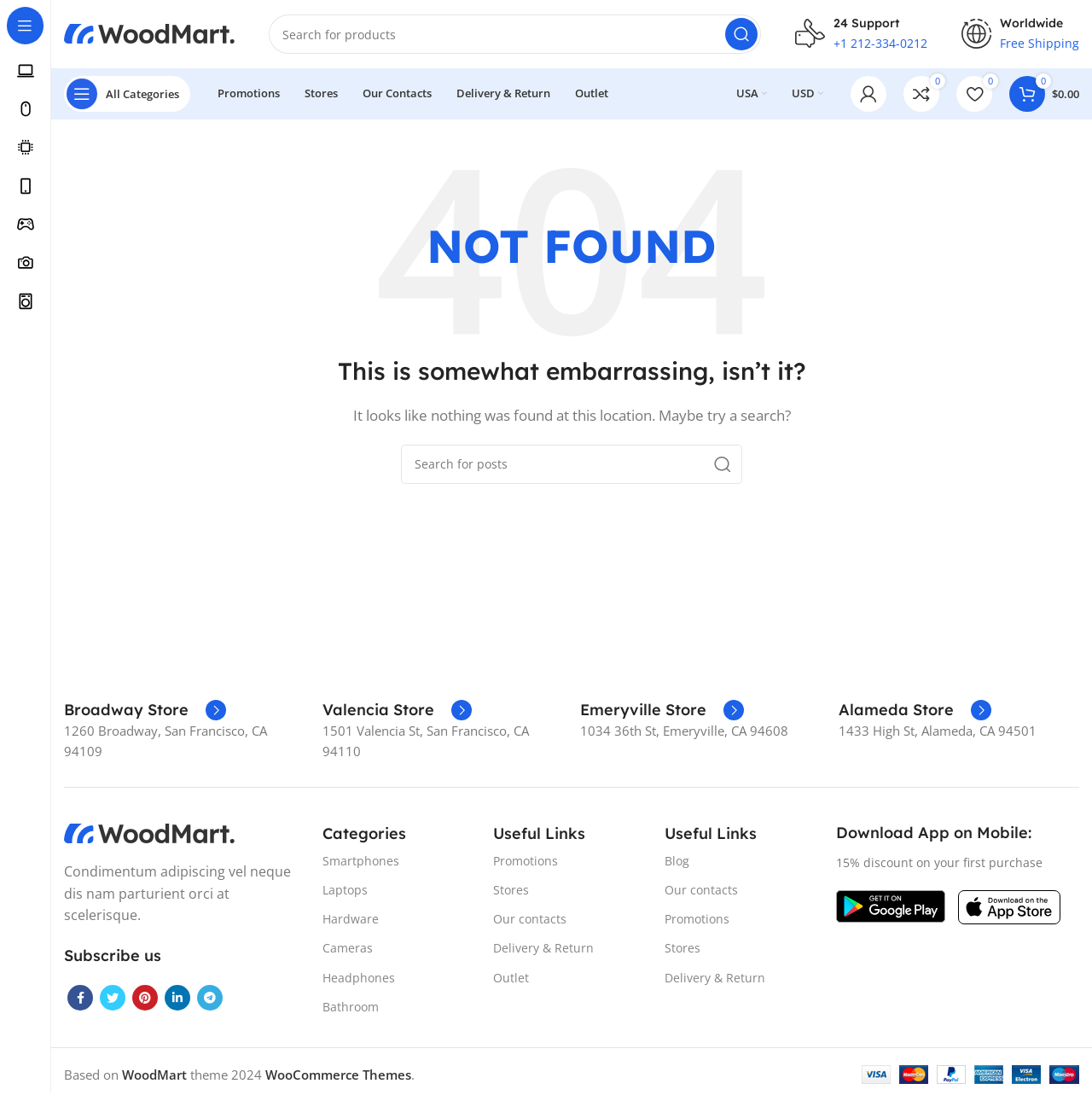Reply to the question below using a single word or brief phrase:
How many store locations are listed on this page?

4